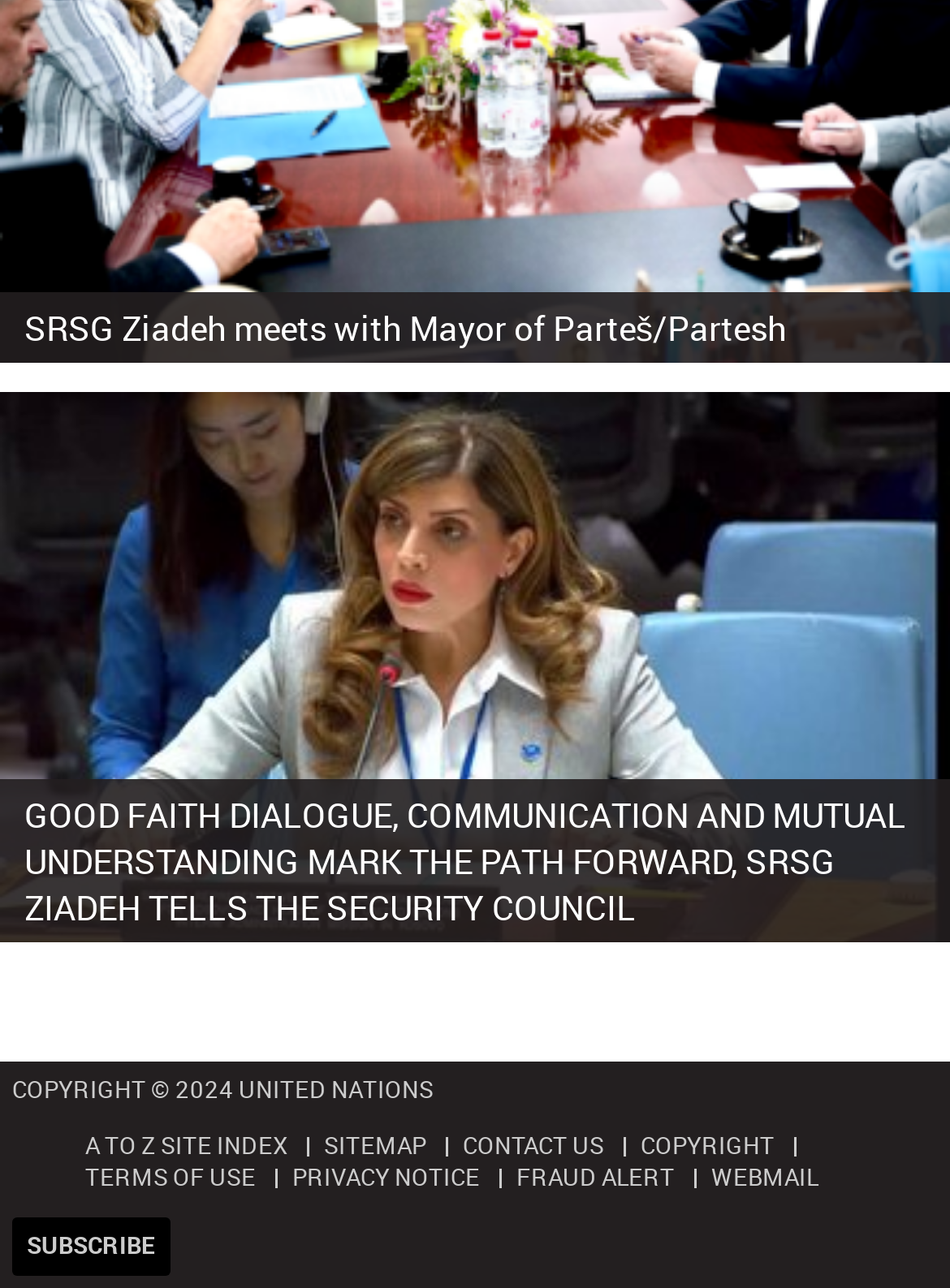Specify the bounding box coordinates for the region that must be clicked to perform the given instruction: "Click the link to read about SRSG Ziadeh's meeting with the Mayor of Parteš/Partesh".

[0.026, 0.236, 0.828, 0.272]